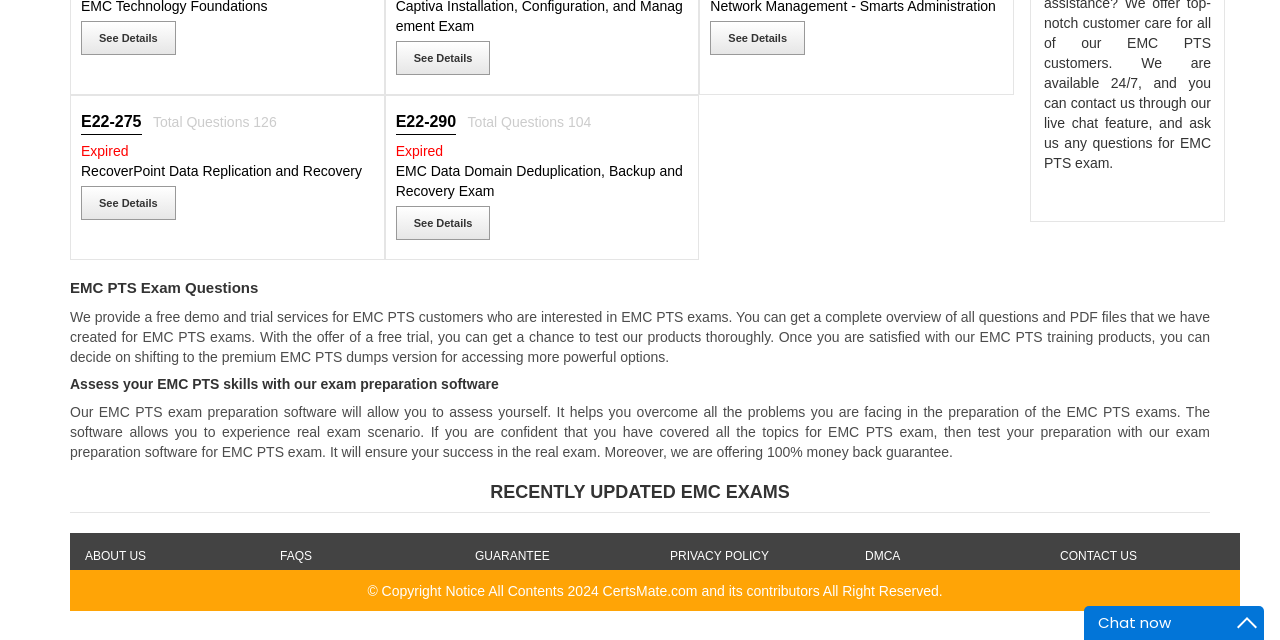For the following element description, predict the bounding box coordinates in the format (top-left x, top-left y, bottom-right x, bottom-right y). All values should be floating point numbers between 0 and 1. Description: aria-describedby="slick-slide15"

None